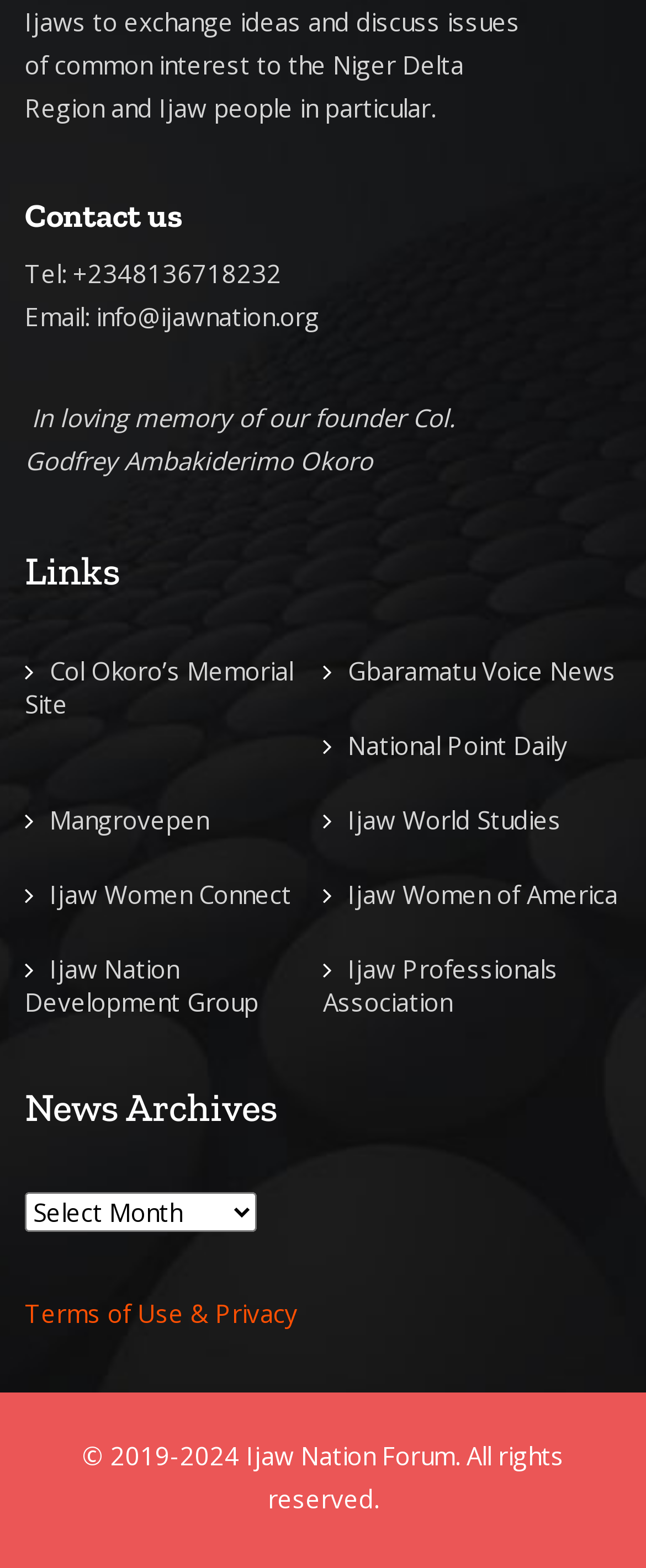Refer to the element description Ijaw Women of America and identify the corresponding bounding box in the screenshot. Format the coordinates as (top-left x, top-left y, bottom-right x, bottom-right y) with values in the range of 0 to 1.

[0.538, 0.56, 0.956, 0.581]